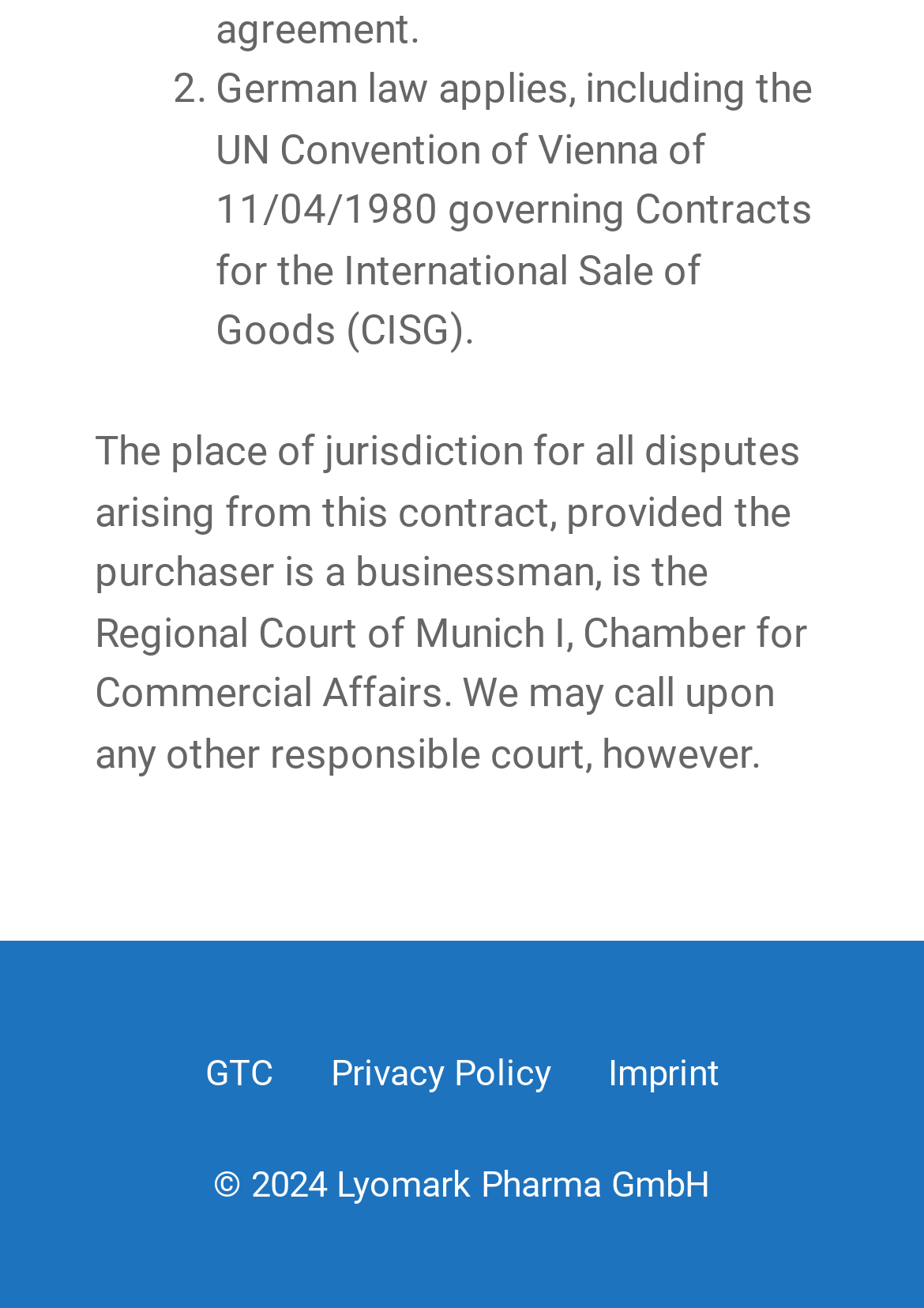Based on the element description Imprint, identify the bounding box coordinates for the UI element. The coordinates should be in the format (top-left x, top-left y, bottom-right x, bottom-right y) and within the 0 to 1 range.

[0.658, 0.803, 0.778, 0.836]